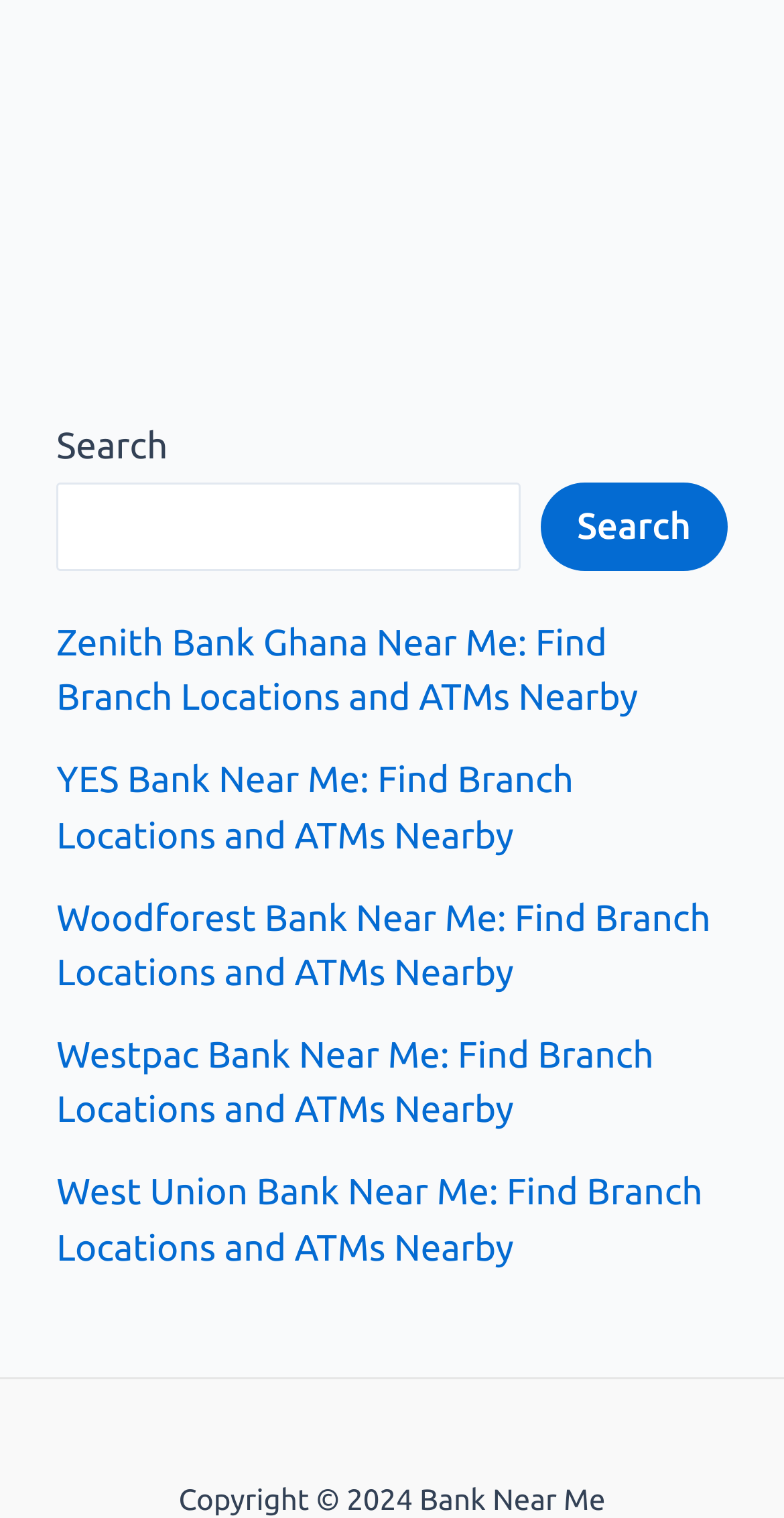What is the purpose of the search box?
From the image, respond with a single word or phrase.

Find branch locations and ATMs